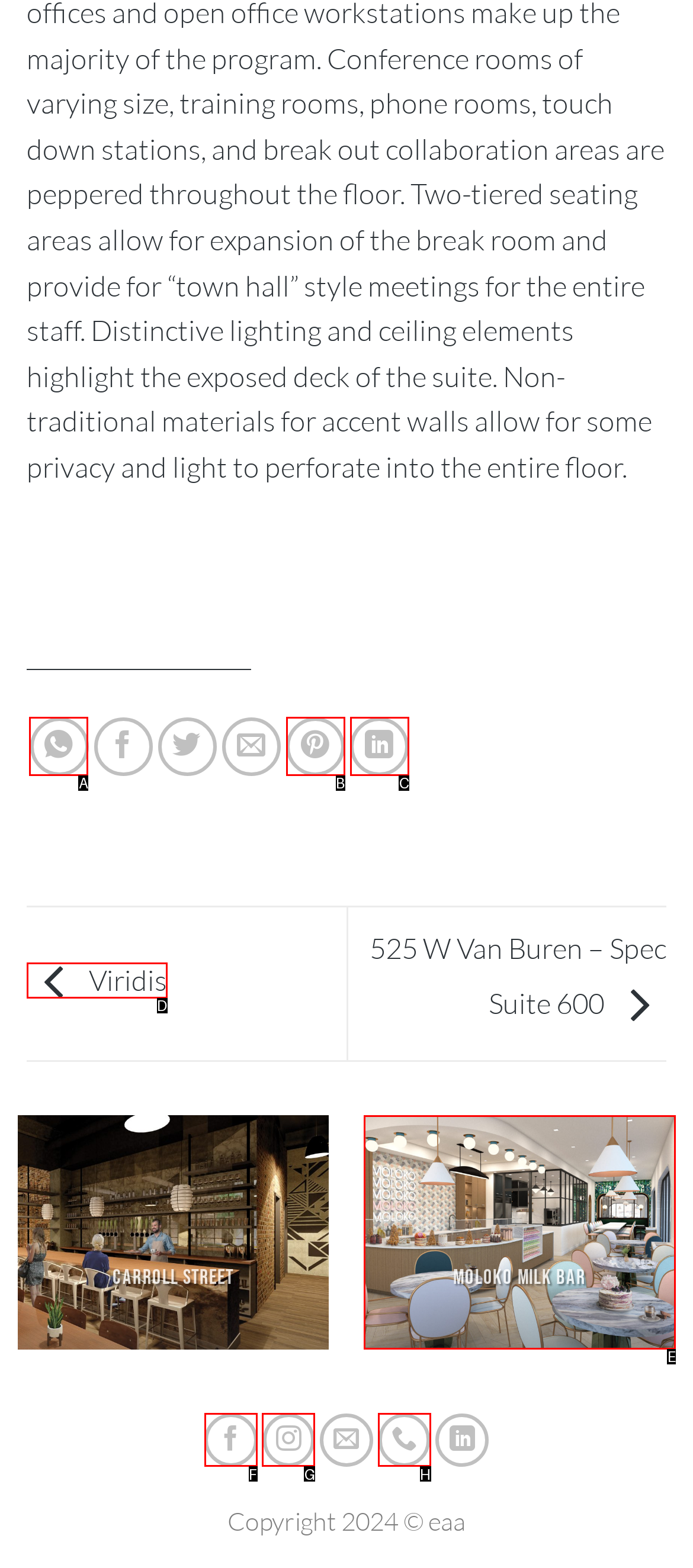Choose the letter of the UI element that aligns with the following description: Viridis
State your answer as the letter from the listed options.

D